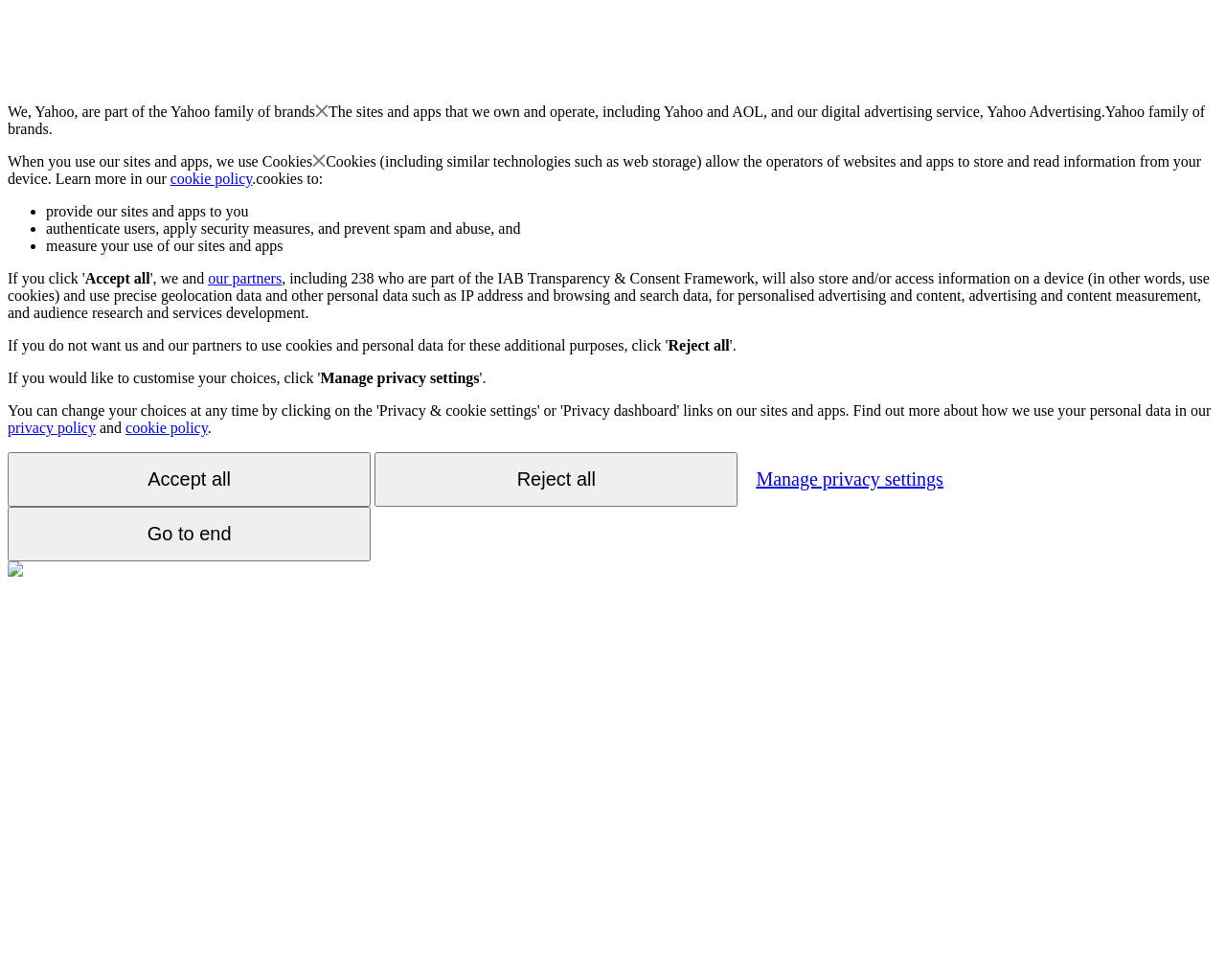Detail the features and information presented on the webpage.

This webpage appears to be a privacy policy or consent page for Yahoo. At the top, there is a brief introduction stating that Yahoo is part of the Yahoo family of brands. Below this, there is a section explaining how Yahoo uses cookies and other technologies to store and read information from devices. This section includes a link to the cookie policy.

To the right of this section, there is a list of bullet points explaining how cookies are used, including providing sites and apps, authenticating users, applying security measures, and measuring site and app usage.

Below this list, there are three buttons: "Accept all", "Reject all", and "Manage privacy settings". The "Accept all" button is located on the left, while the "Reject all" button is on the right. The "Manage privacy settings" button is located below these two buttons.

Further down the page, there is a paragraph explaining how Yahoo's partners, including those part of the IAB Transparency & Consent Framework, will also store and access information on devices for personalized advertising and content, among other purposes.

At the bottom of the page, there are links to the privacy policy and cookie policy, as well as a "Go to end" button. There is also a small image located at the bottom left corner of the page.